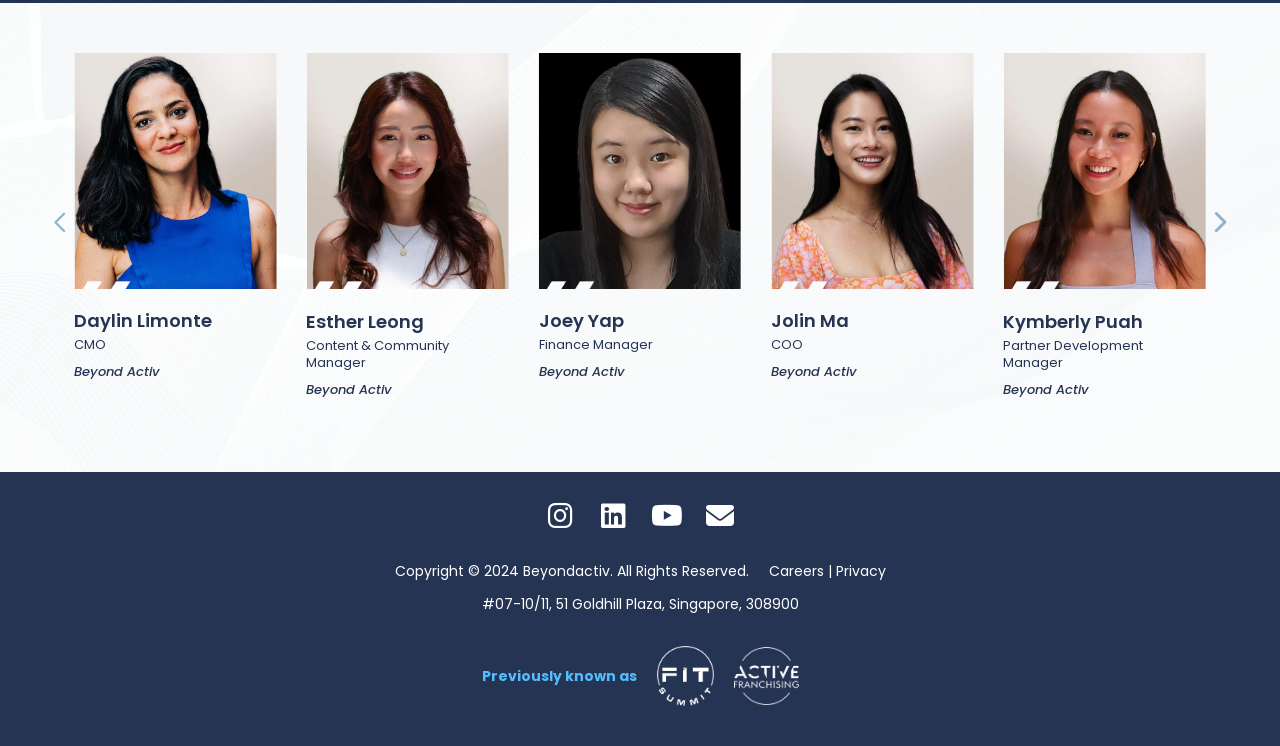Determine the bounding box coordinates for the HTML element described here: "Envelope".

[0.551, 0.673, 0.573, 0.711]